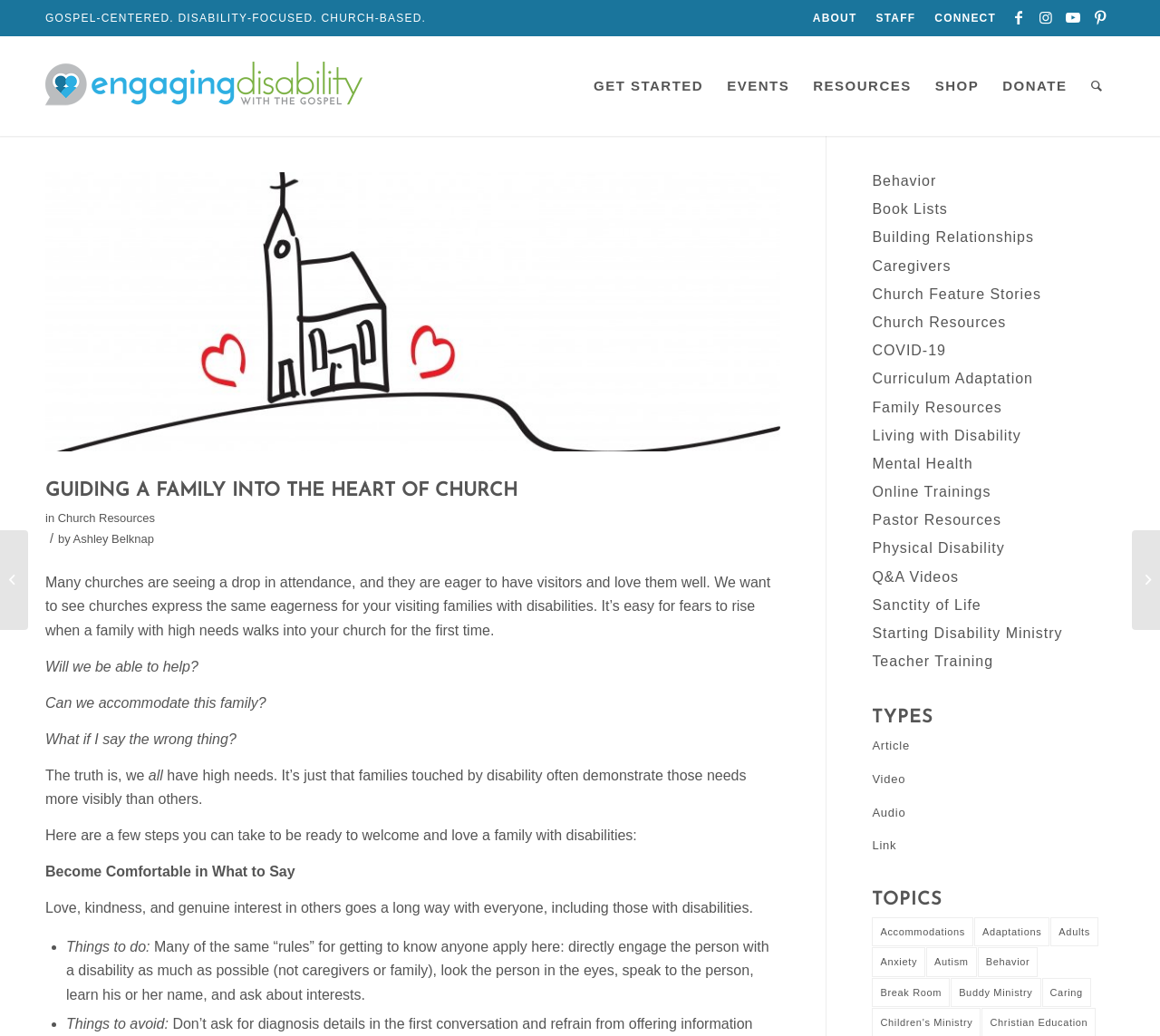What is the name of the organization?
Refer to the image and respond with a one-word or short-phrase answer.

Engaging Disability